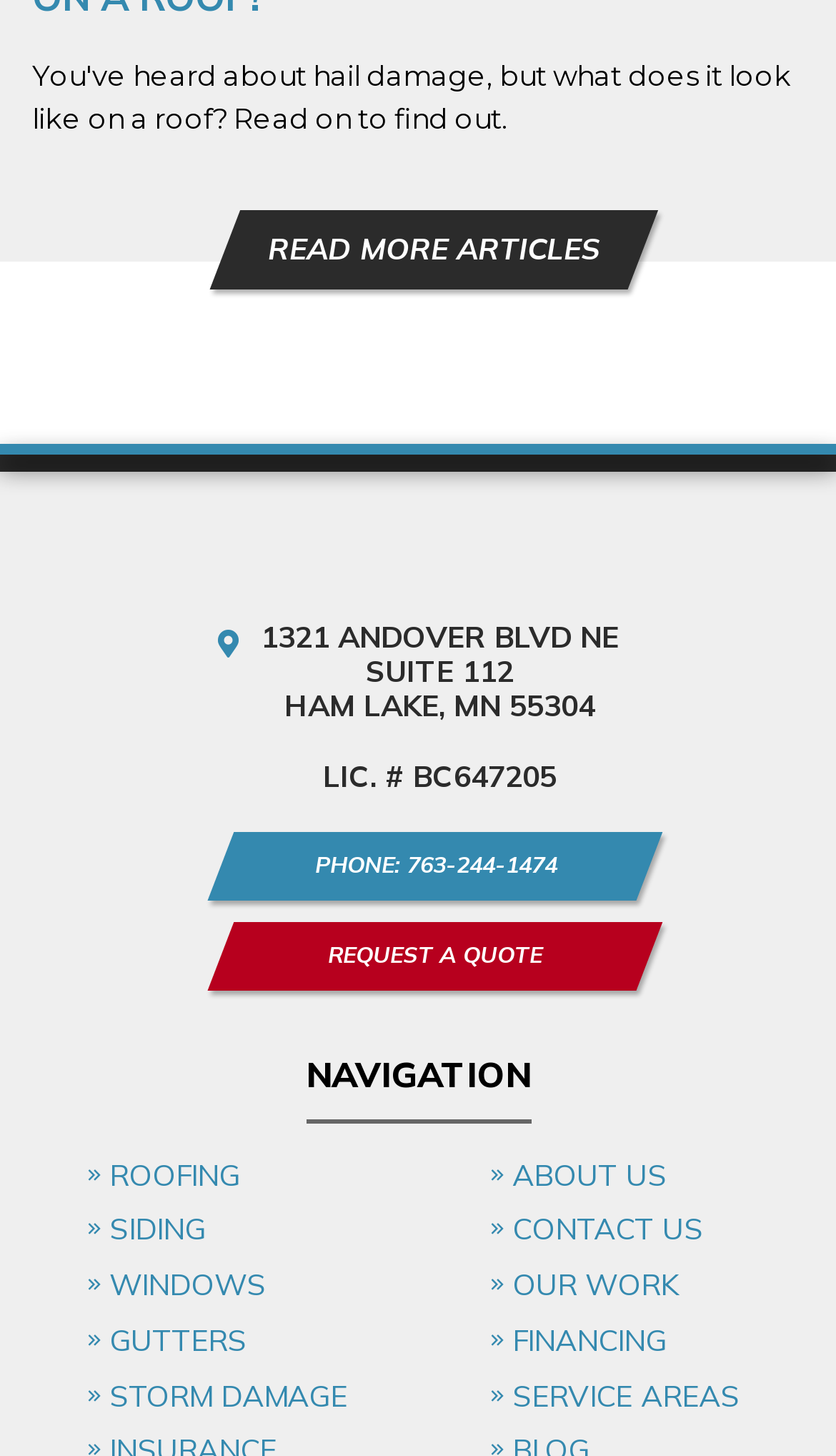Provide your answer in a single word or phrase: 
How can I request a quote?

Click the 'REQUEST A QUOTE' link